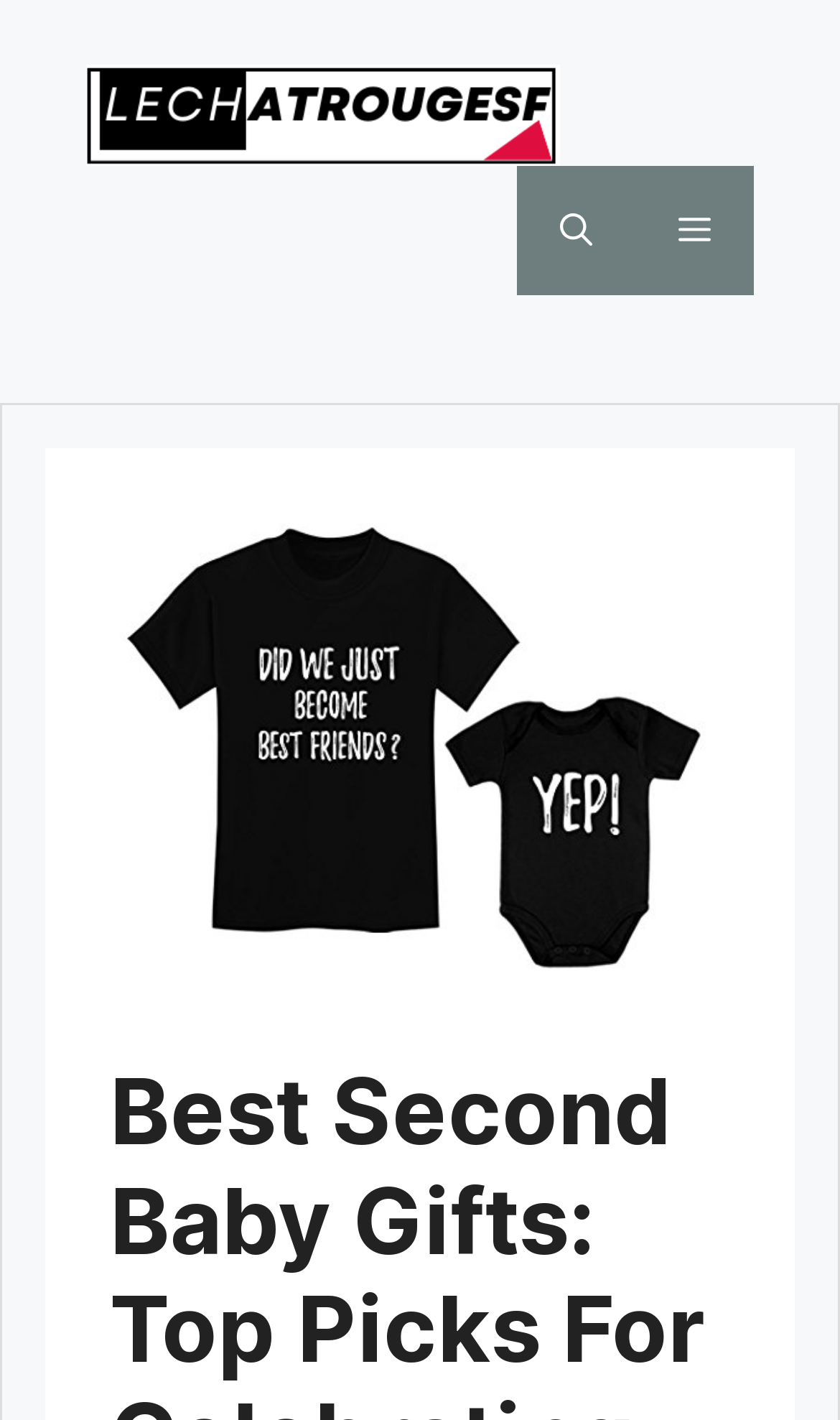Determine the bounding box coordinates of the UI element described below. Use the format (top-left x, top-left y, bottom-right x, bottom-right y) with floating point numbers between 0 and 1: aria-label="Open search"

[0.615, 0.117, 0.756, 0.208]